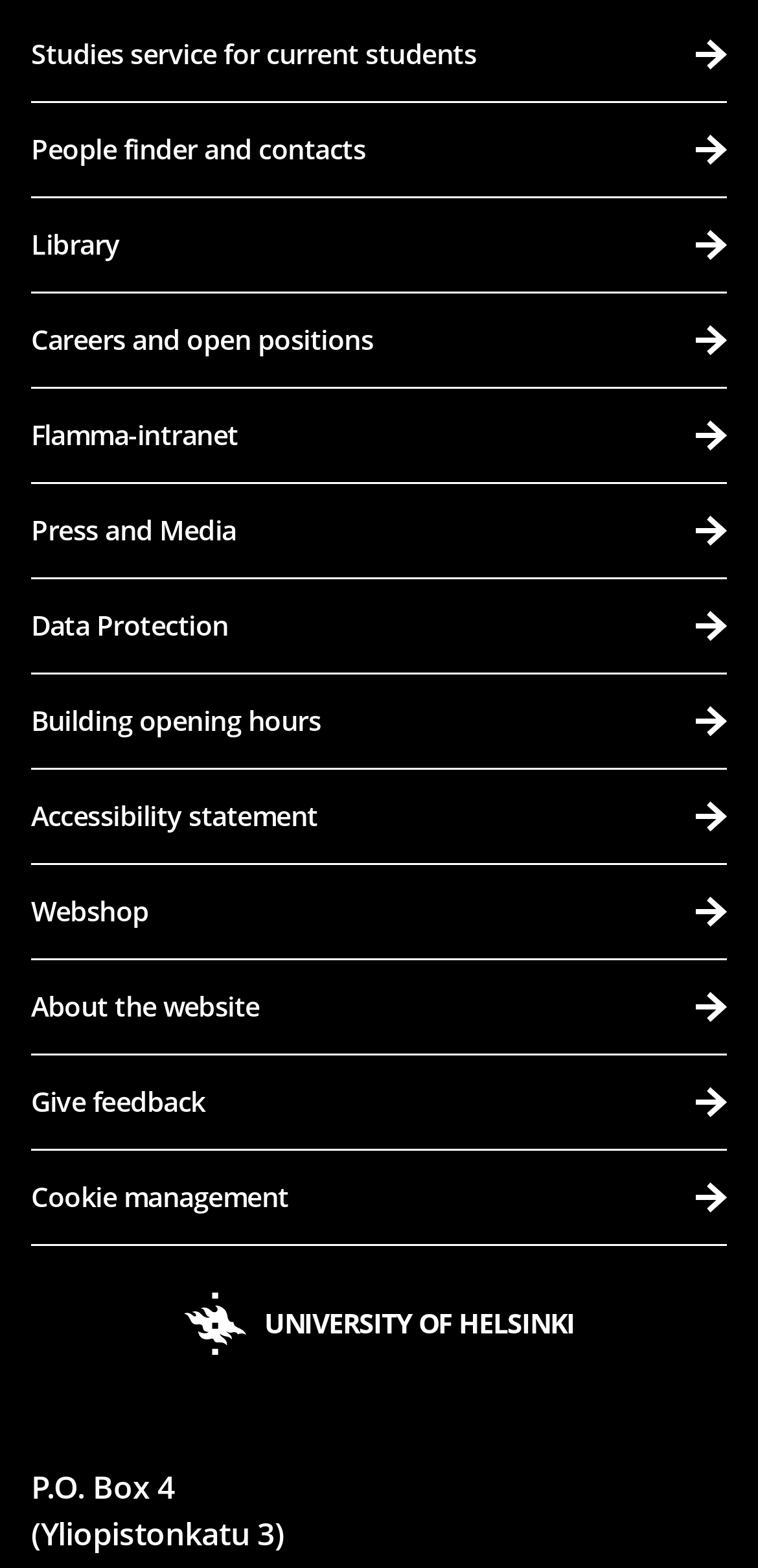What is the name of the university?
Please answer the question with a detailed and comprehensive explanation.

The name of the university can be found in the top section of the webpage, where it is written in a prominent link 'UNIVERSITY OF HELSINKI'.